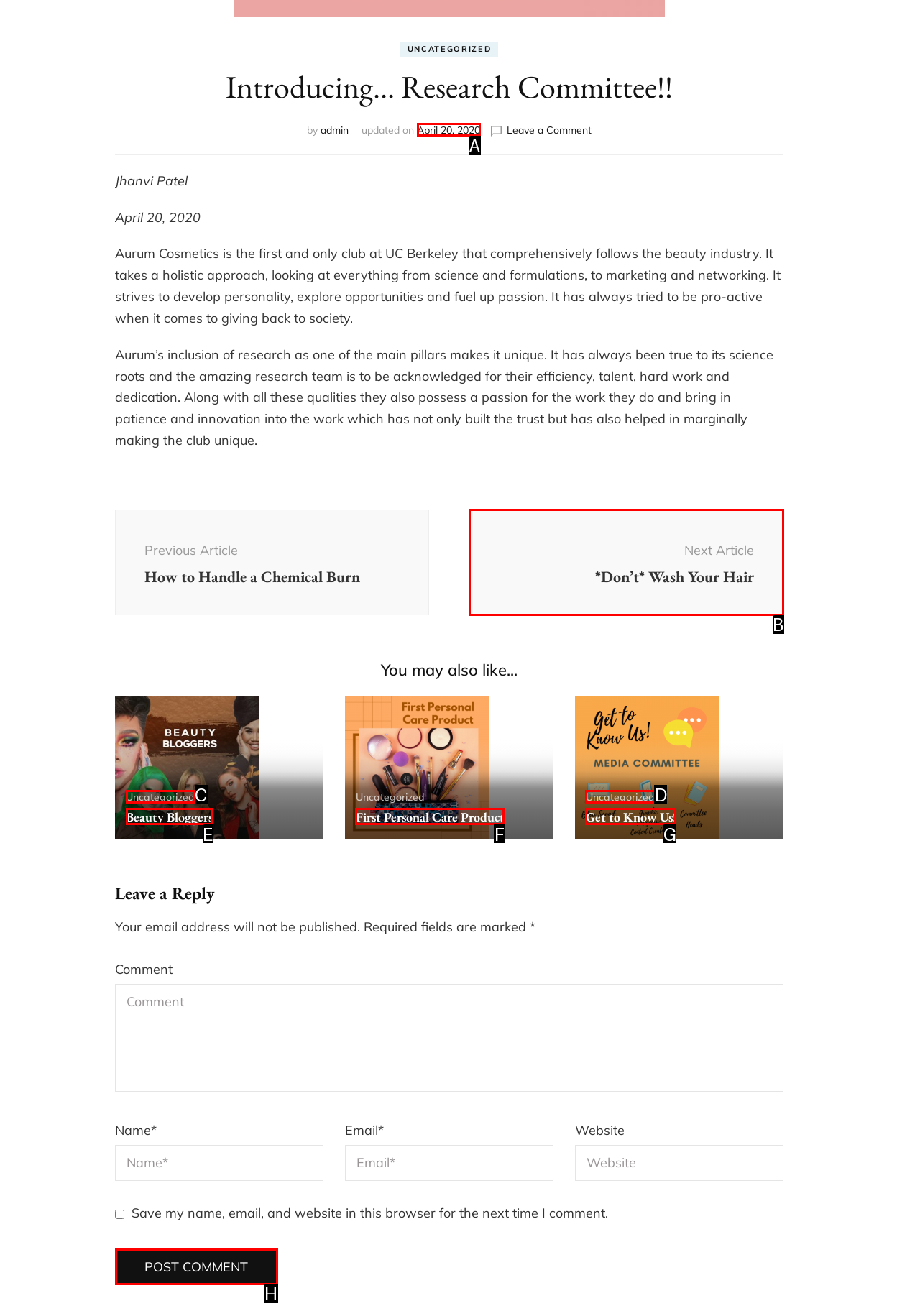Tell me the letter of the option that corresponds to the description: name="submit" value="Post Comment"
Answer using the letter from the given choices directly.

H